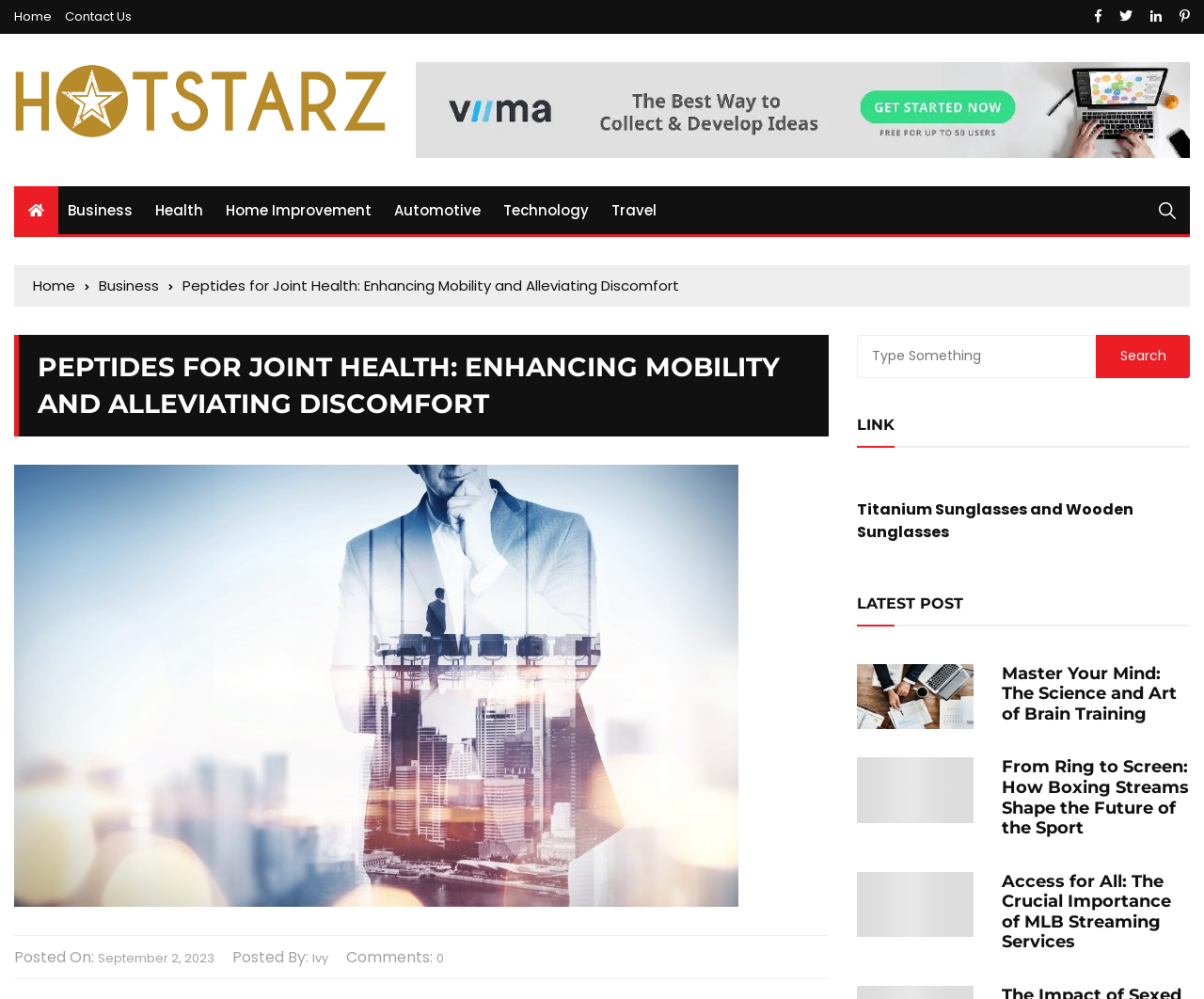Provide the bounding box coordinates of the HTML element described as: "Contact Us". The bounding box coordinates should be four float numbers between 0 and 1, i.e., [left, top, right, bottom].

[0.054, 0.01, 0.109, 0.023]